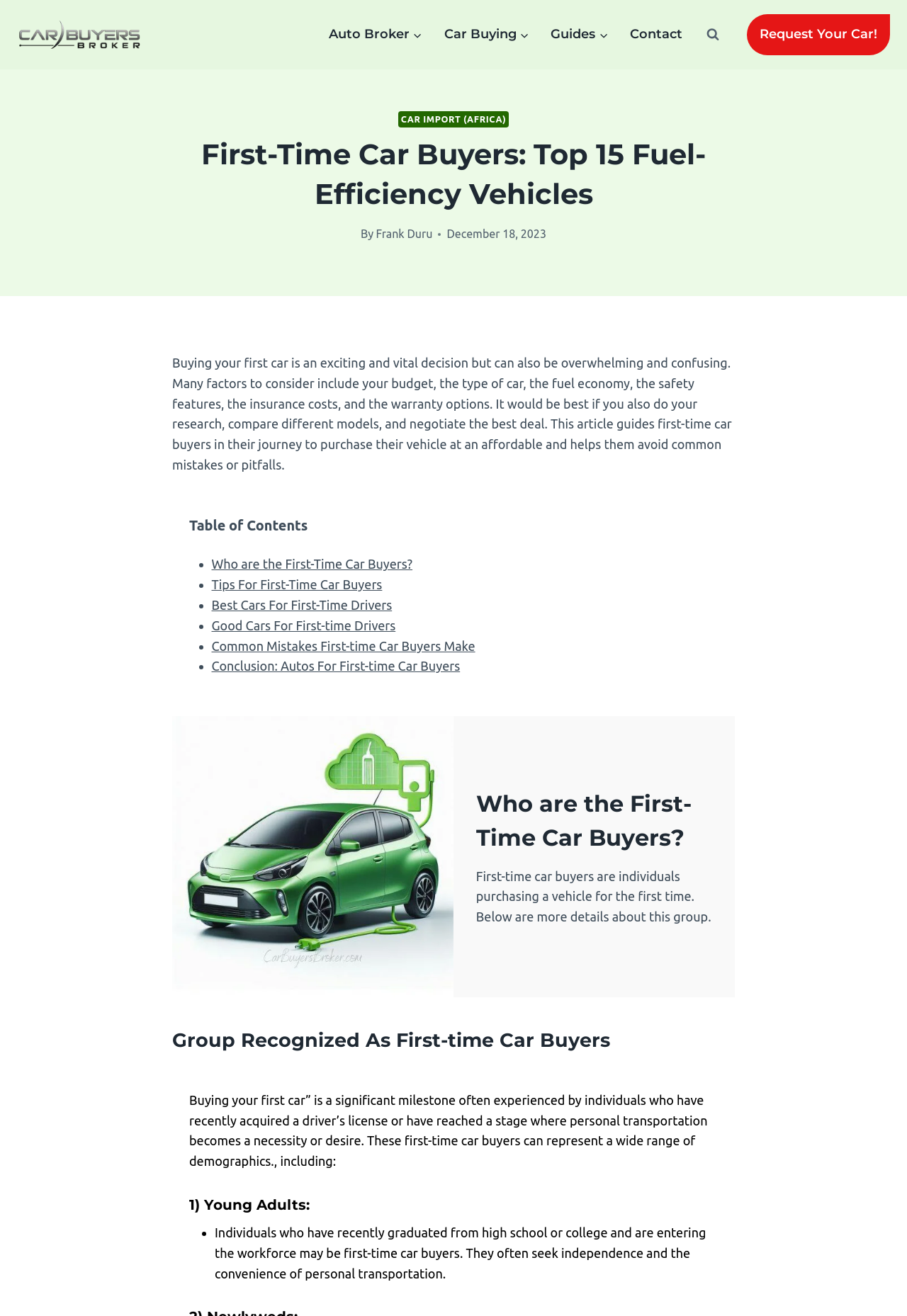Determine the bounding box coordinates of the target area to click to execute the following instruction: "Read the article by Frank Duru."

[0.414, 0.173, 0.477, 0.182]